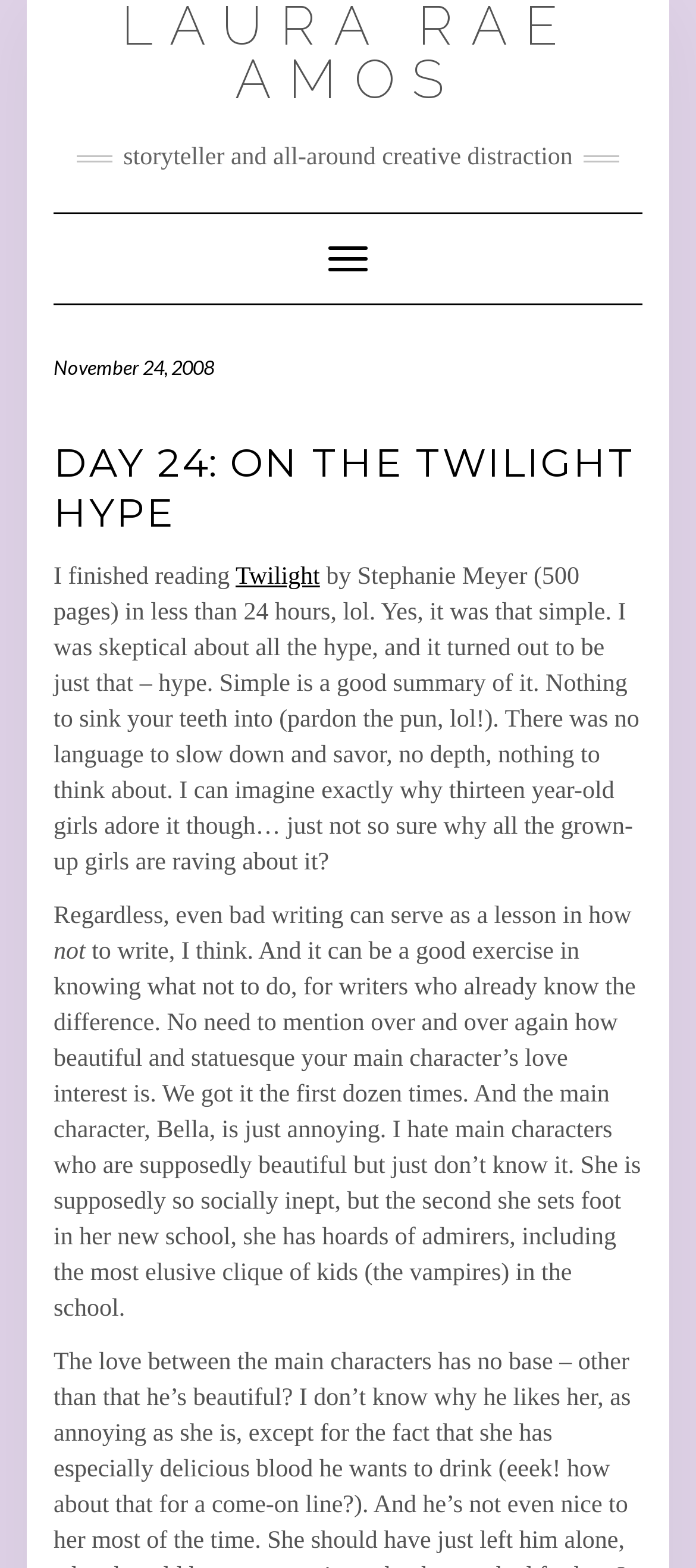Reply to the question below using a single word or brief phrase:
What is the author's suggestion for writers who read Twilight?

Use it as a lesson